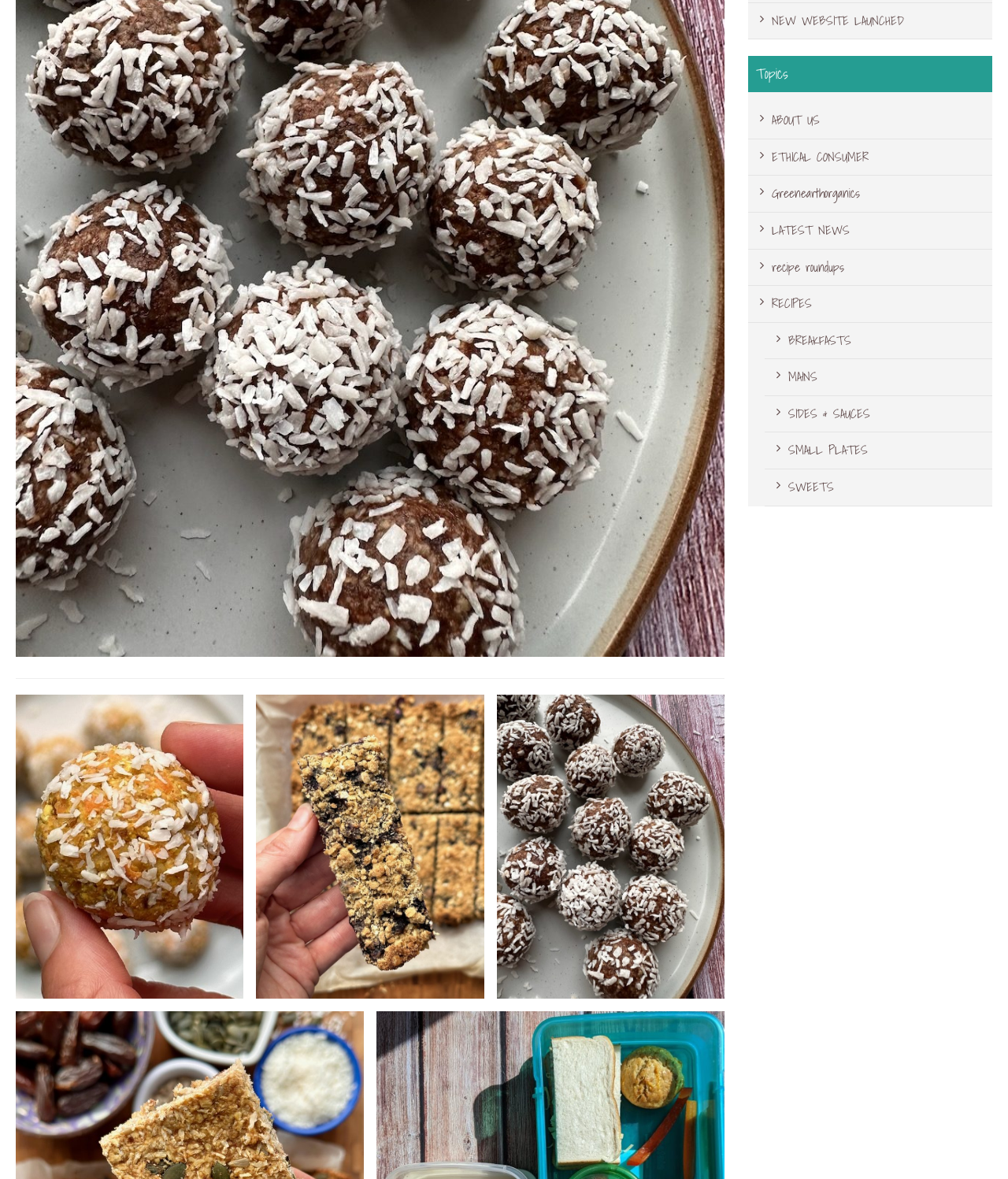Using the webpage screenshot and the element description ABOUT US, determine the bounding box coordinates. Specify the coordinates in the format (top-left x, top-left y, bottom-right x, bottom-right y) with values ranging from 0 to 1.

[0.742, 0.087, 0.984, 0.118]